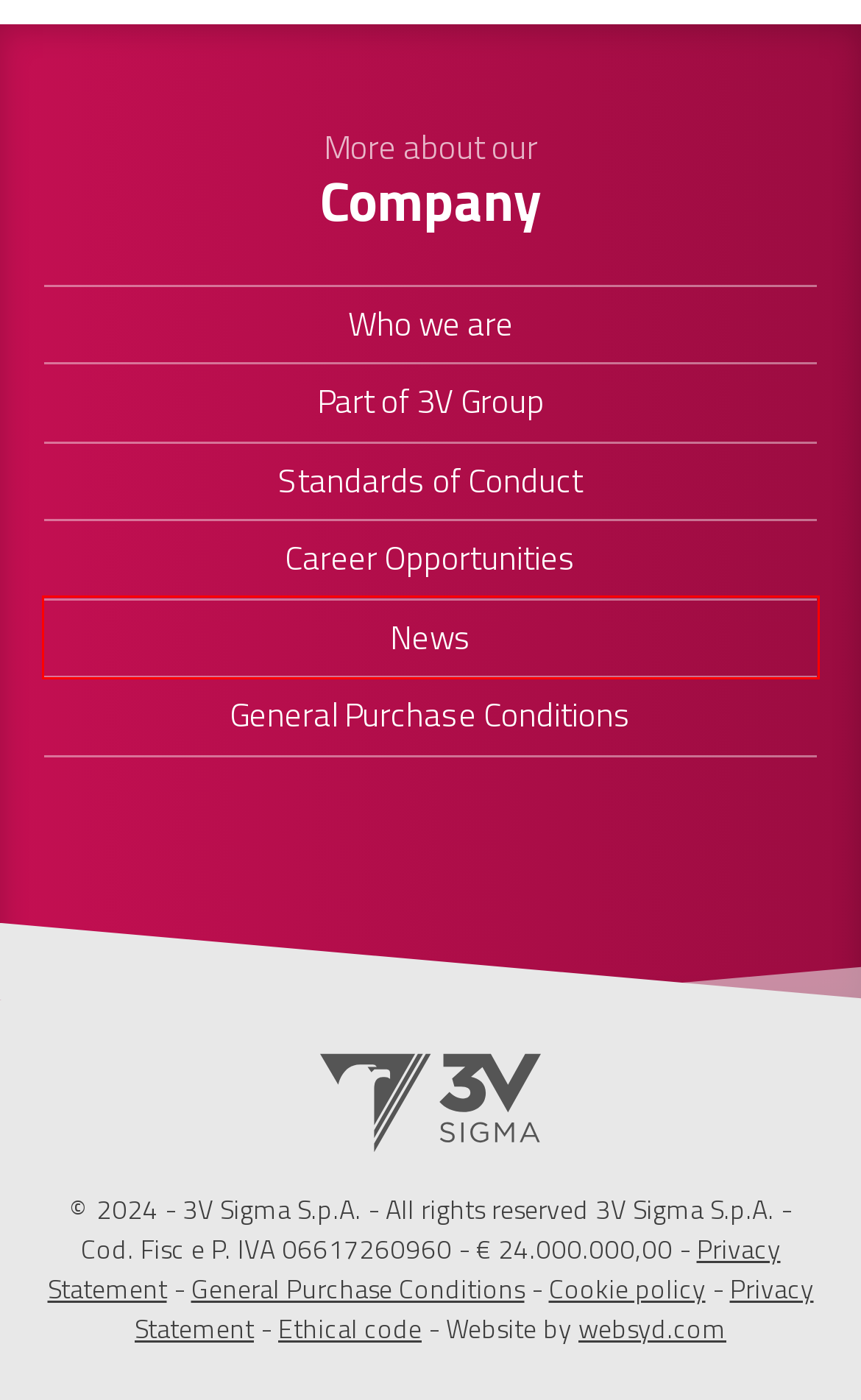Given a webpage screenshot with a red bounding box around a UI element, choose the webpage description that best matches the new webpage after clicking the element within the bounding box. Here are the candidates:
A. Cookie policy - 3V Sigma
B. 3V Sigma - Manufacturing Advanced Specialty Chemicals
C. Standards of Conduct - 3V Sigma
D. Career opportunities - 3V Sigma
E. 3V Sigma
F. Who we are - 3V Sigma
G. General Purchase Conditions - 3V Sigma
H. Privacy Statement - 3V Sigma

E